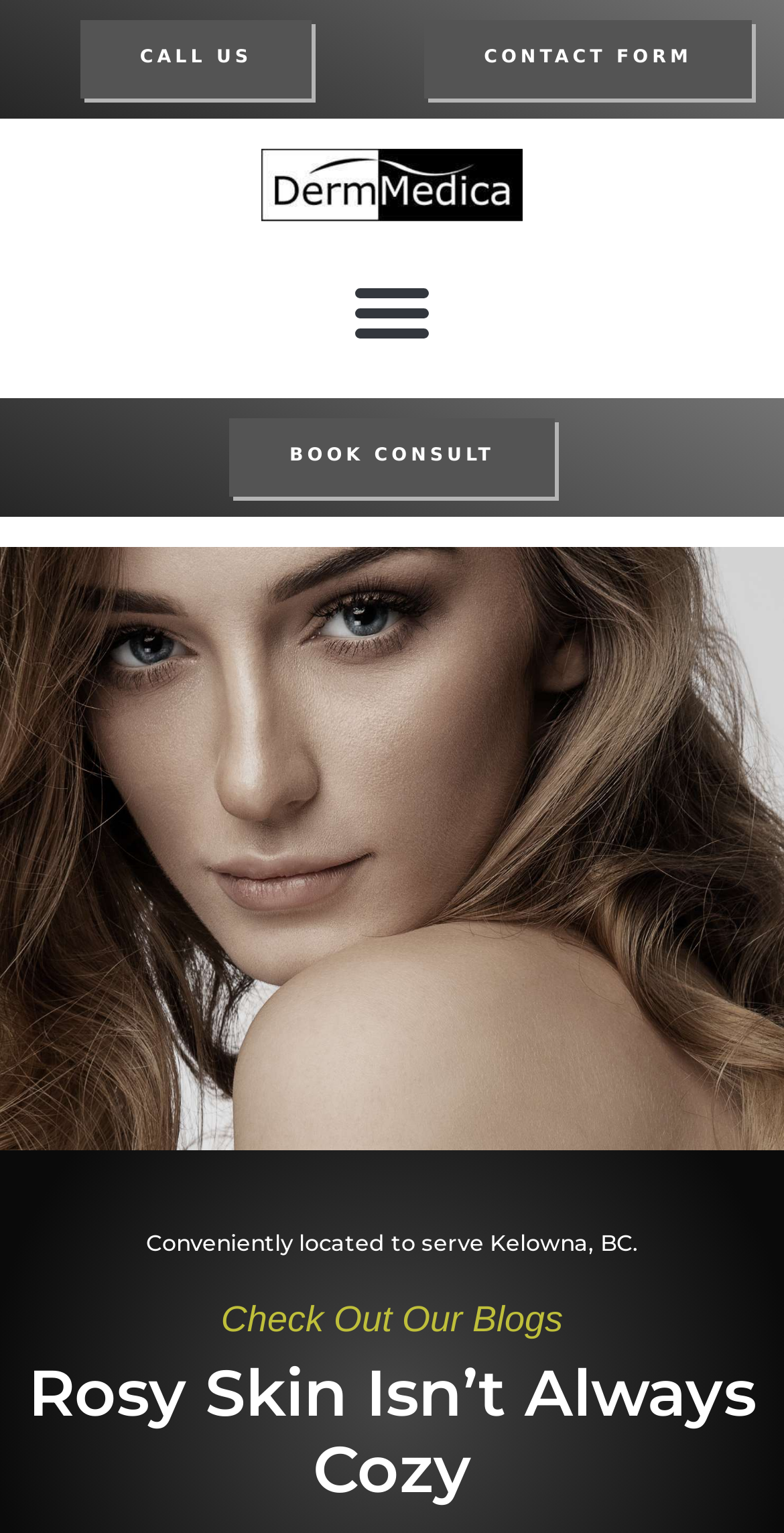What is the purpose of the 'Menu Toggle' button?
Answer the question with a single word or phrase, referring to the image.

To expand or collapse a menu